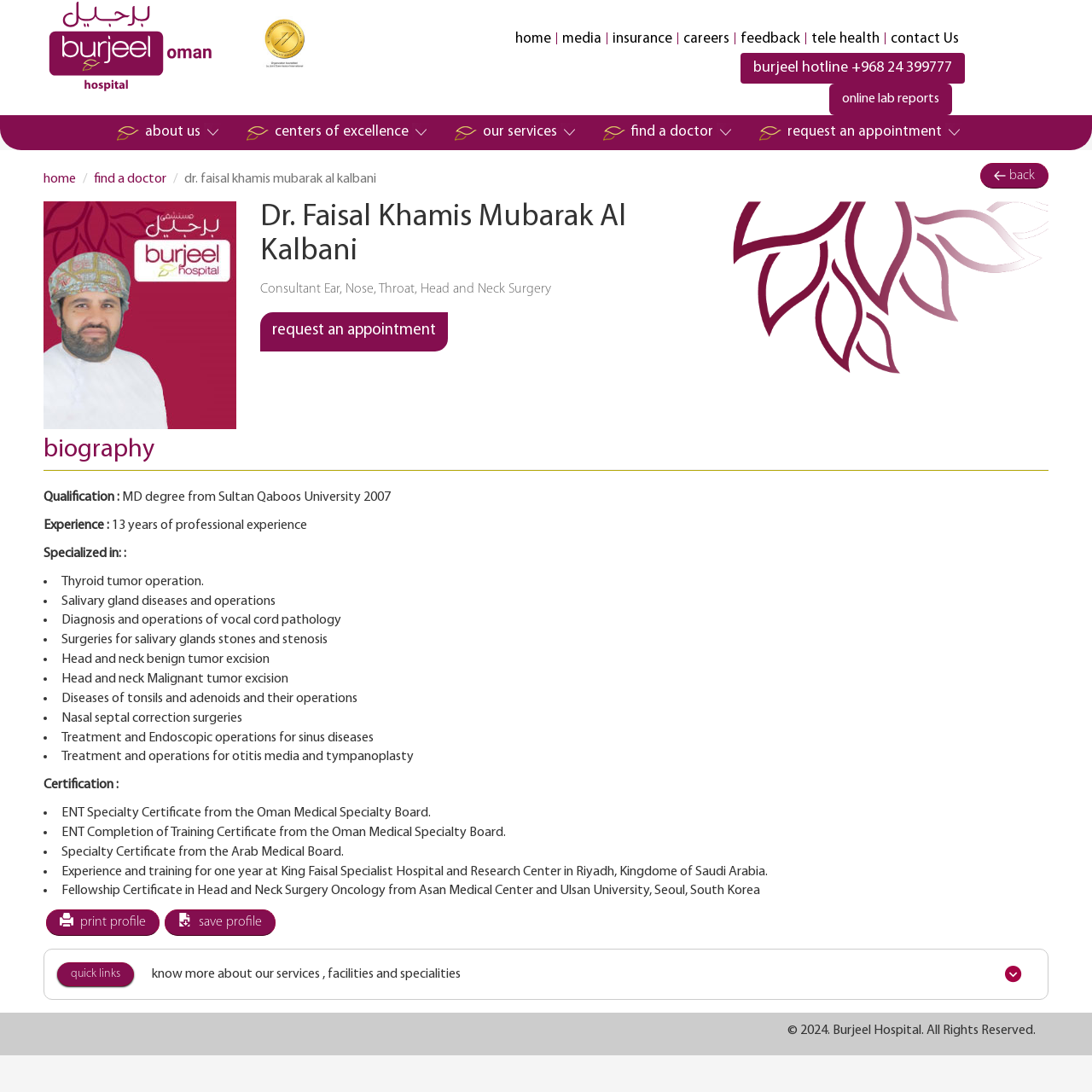How many years of professional experience does the doctor have?
Could you answer the question in a detailed manner, providing as much information as possible?

The webpage has a StaticText '13 years of professional experience' which indicates that the doctor has 13 years of professional experience.